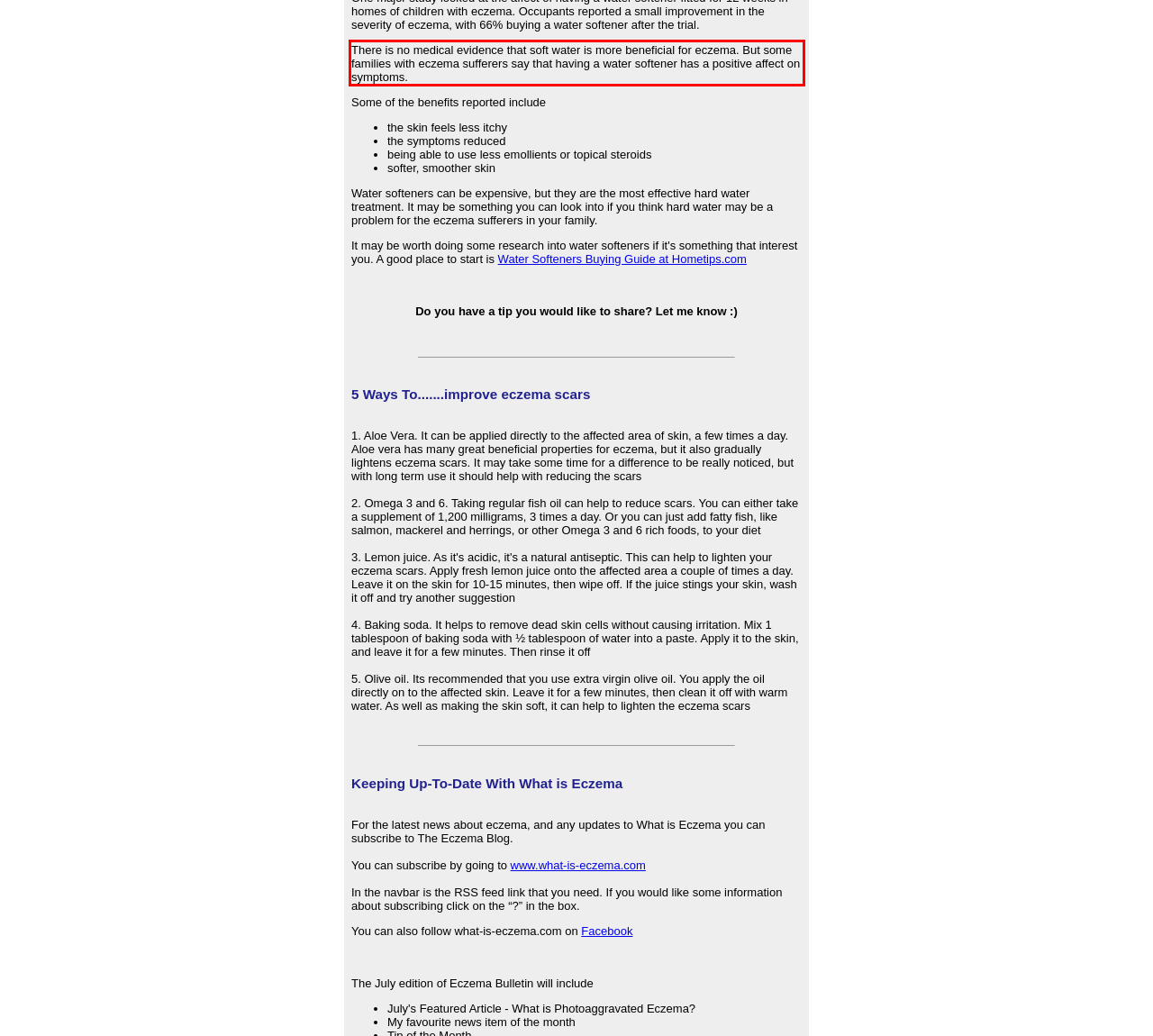Please take the screenshot of the webpage, find the red bounding box, and generate the text content that is within this red bounding box.

There is no medical evidence that soft water is more beneficial for eczema. But some families with eczema sufferers say that having a water softener has a positive affect on symptoms.